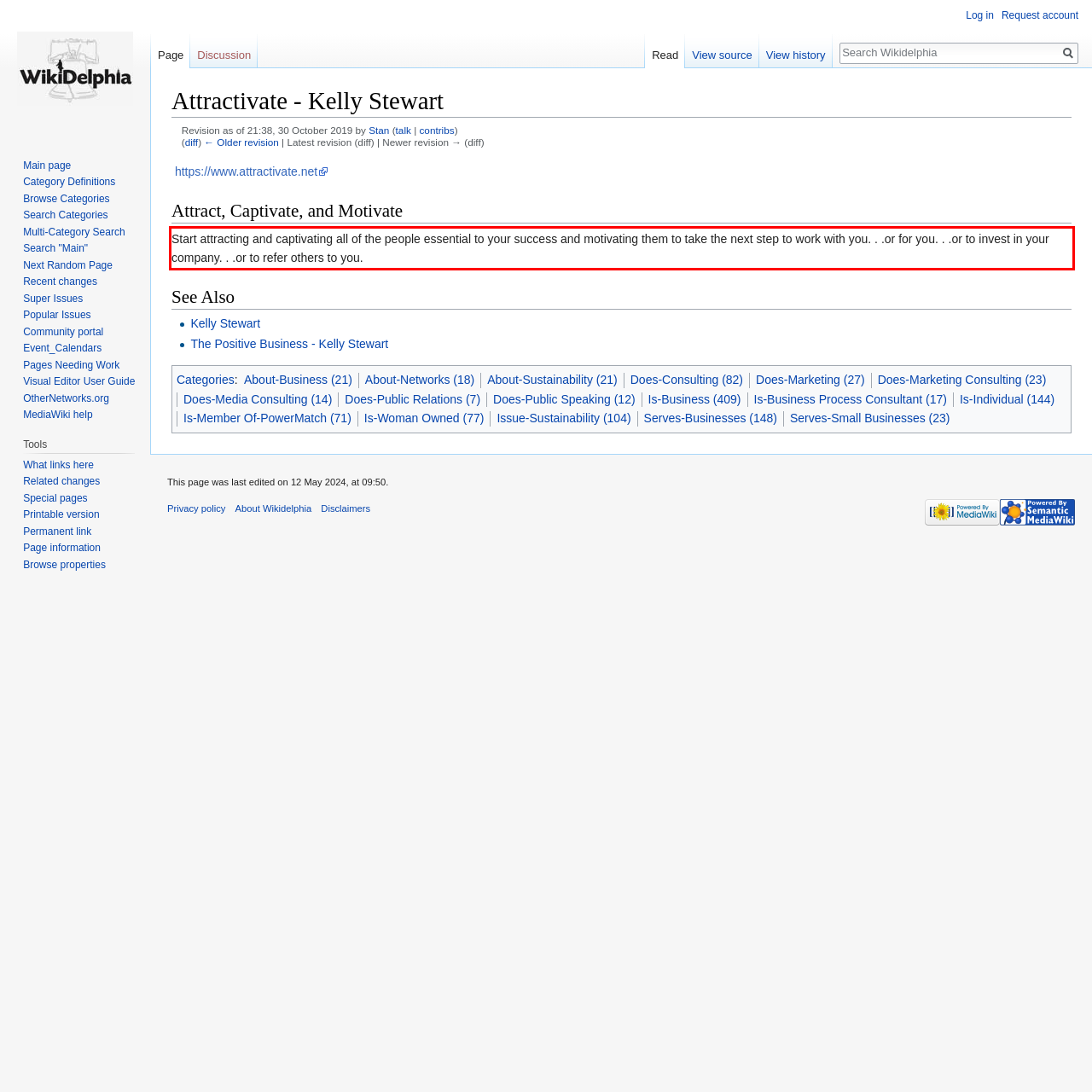Identify the text inside the red bounding box on the provided webpage screenshot by performing OCR.

Start attracting and captivating all of the people essential to your success and motivating them to take the next step to work with you. . .or for you. . .or to invest in your company. . .or to refer others to you.